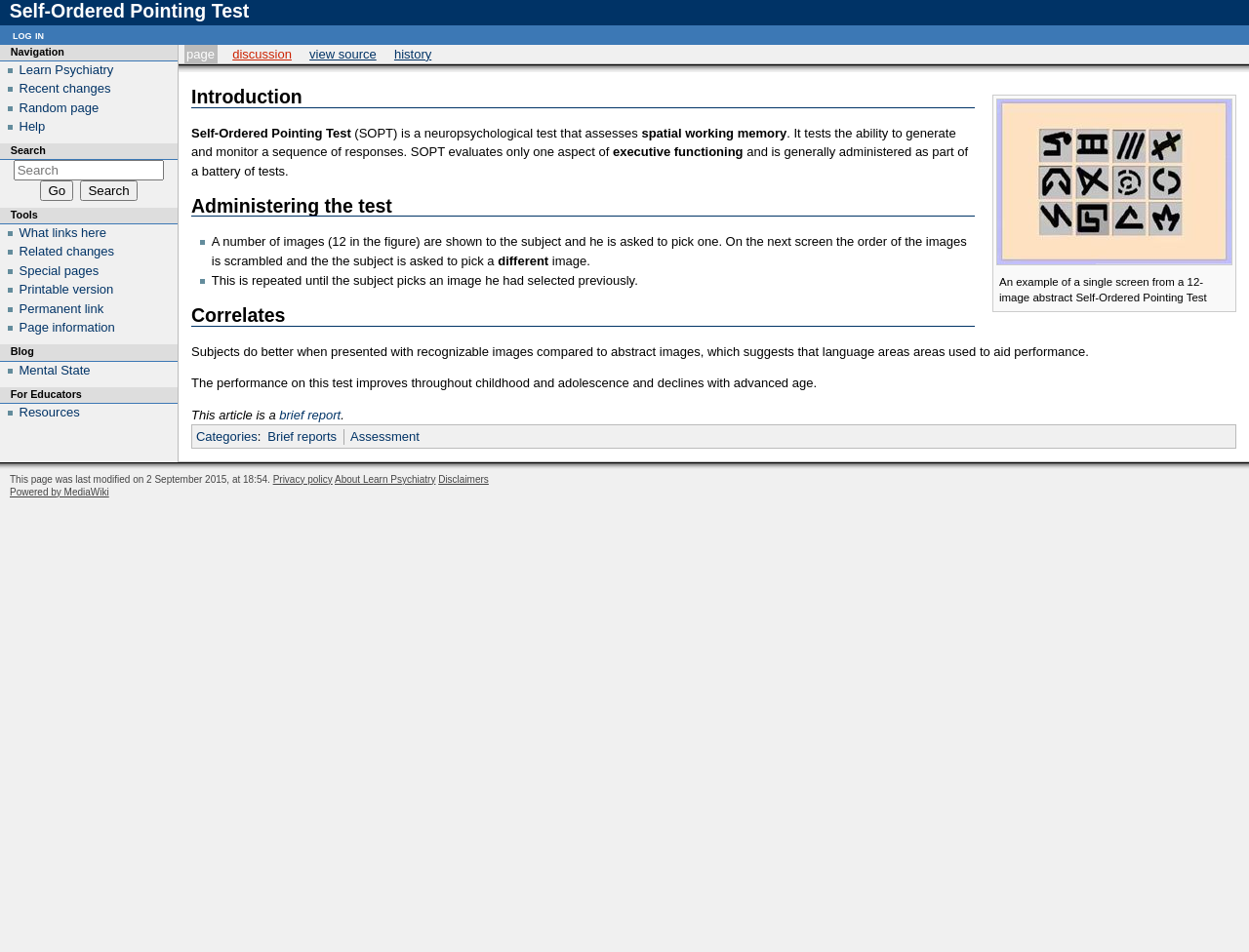Please provide a comprehensive response to the question based on the details in the image: What is the name of the article that this webpage is a brief report of?

I found the answer by reading the correlates section of the webpage, which states that 'This article is a brief report'.